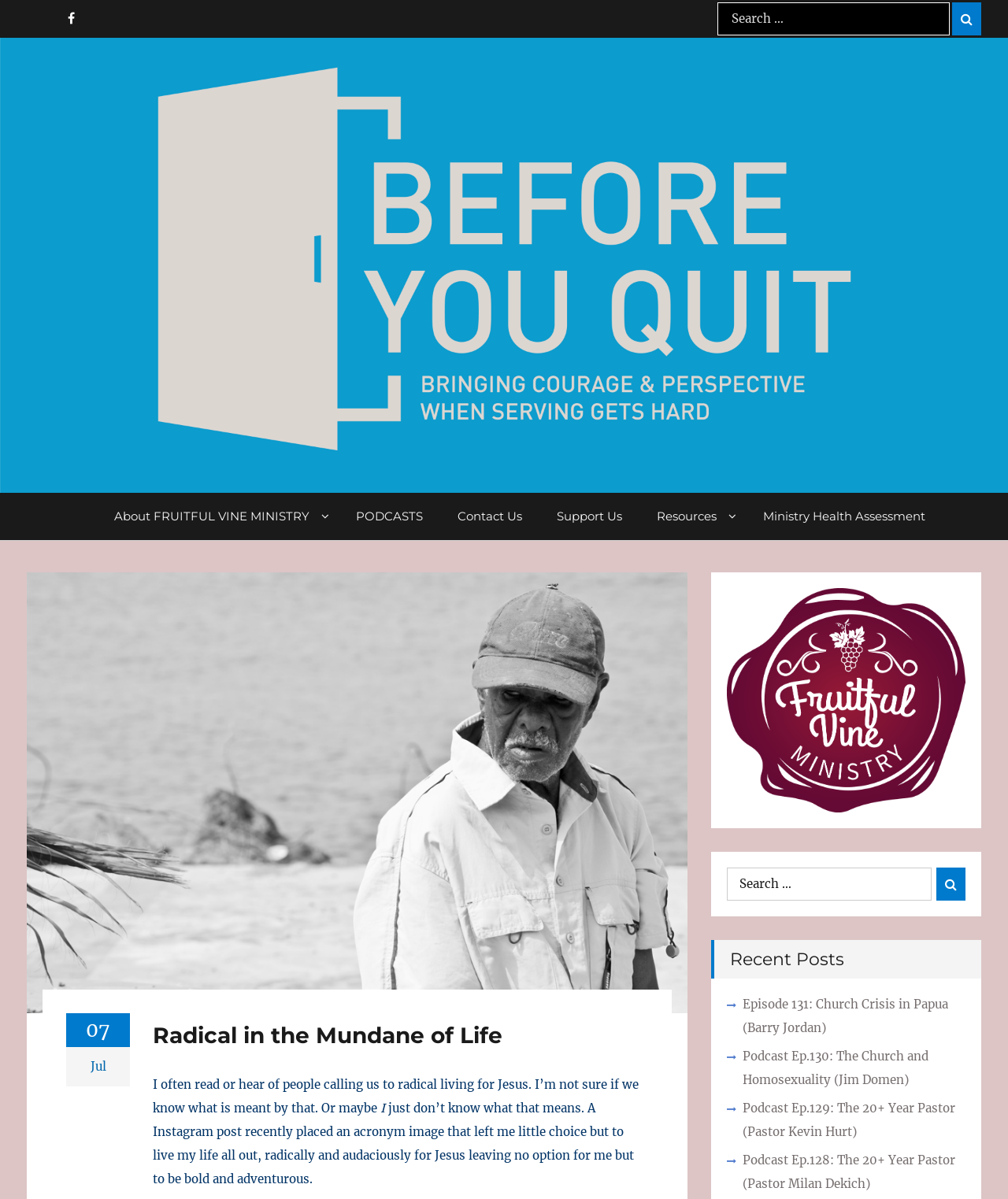Find and extract the text of the primary heading on the webpage.

Radical in the Mundane of Life